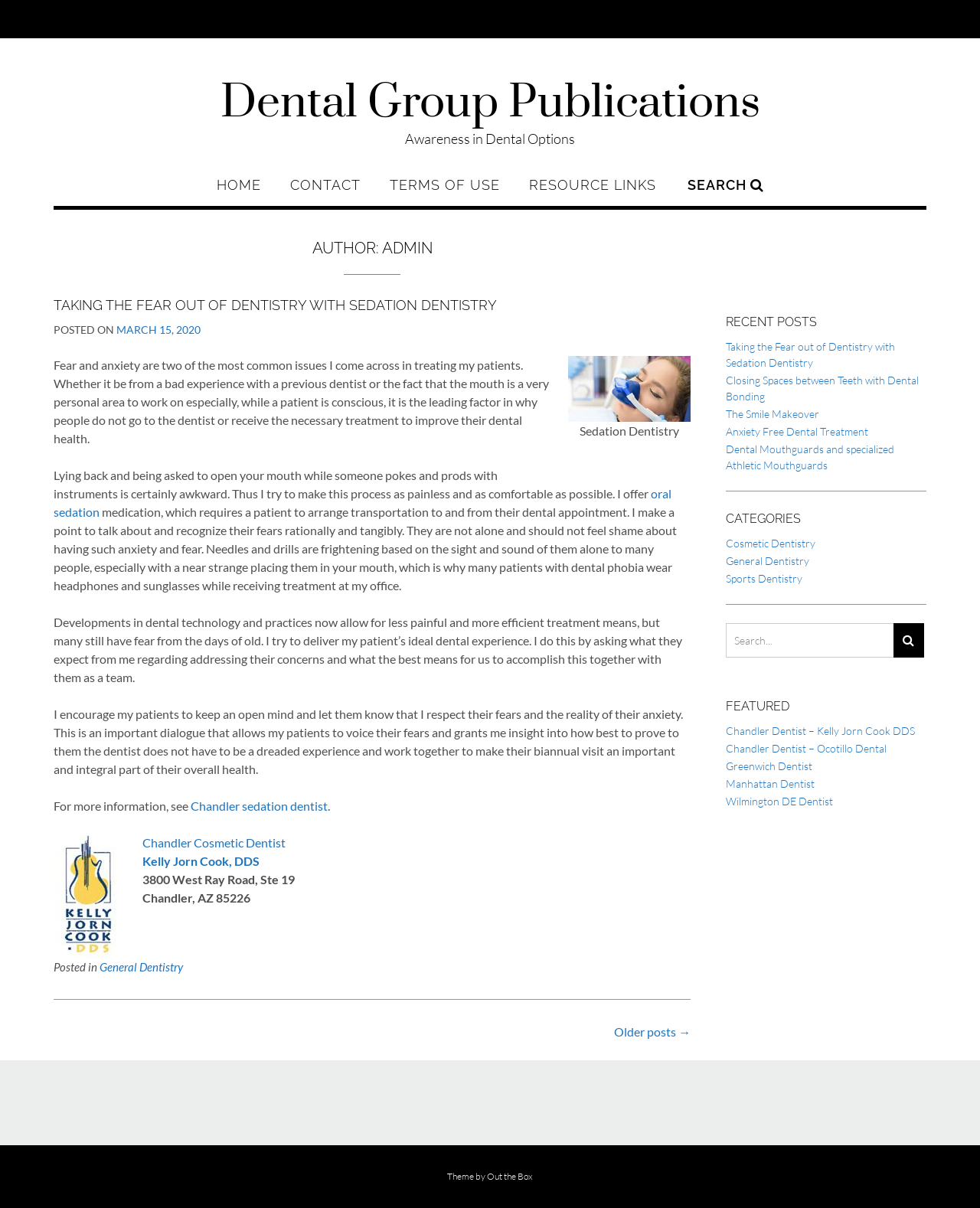Locate the UI element described by name="s" placeholder="Search..." title="Search for:" and provide its bounding box coordinates. Use the format (top-left x, top-left y, bottom-right x, bottom-right y) with all values as floating point numbers between 0 and 1.

[0.74, 0.516, 0.912, 0.544]